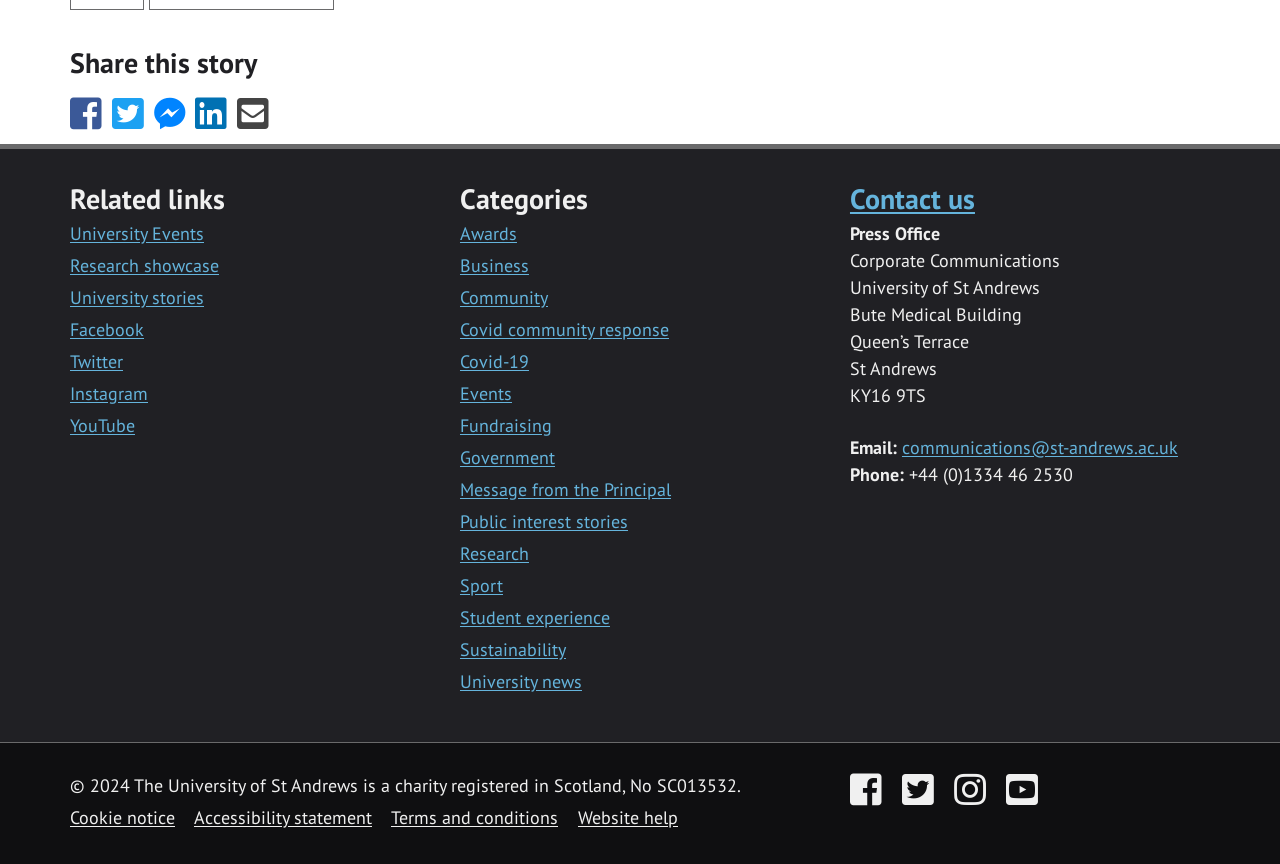Can you give a detailed response to the following question using the information from the image? What is the address of the University of St Andrews?

The address is listed at the bottom of the webpage under the 'Contact us' heading and includes the building name, street name, city, and postal code.